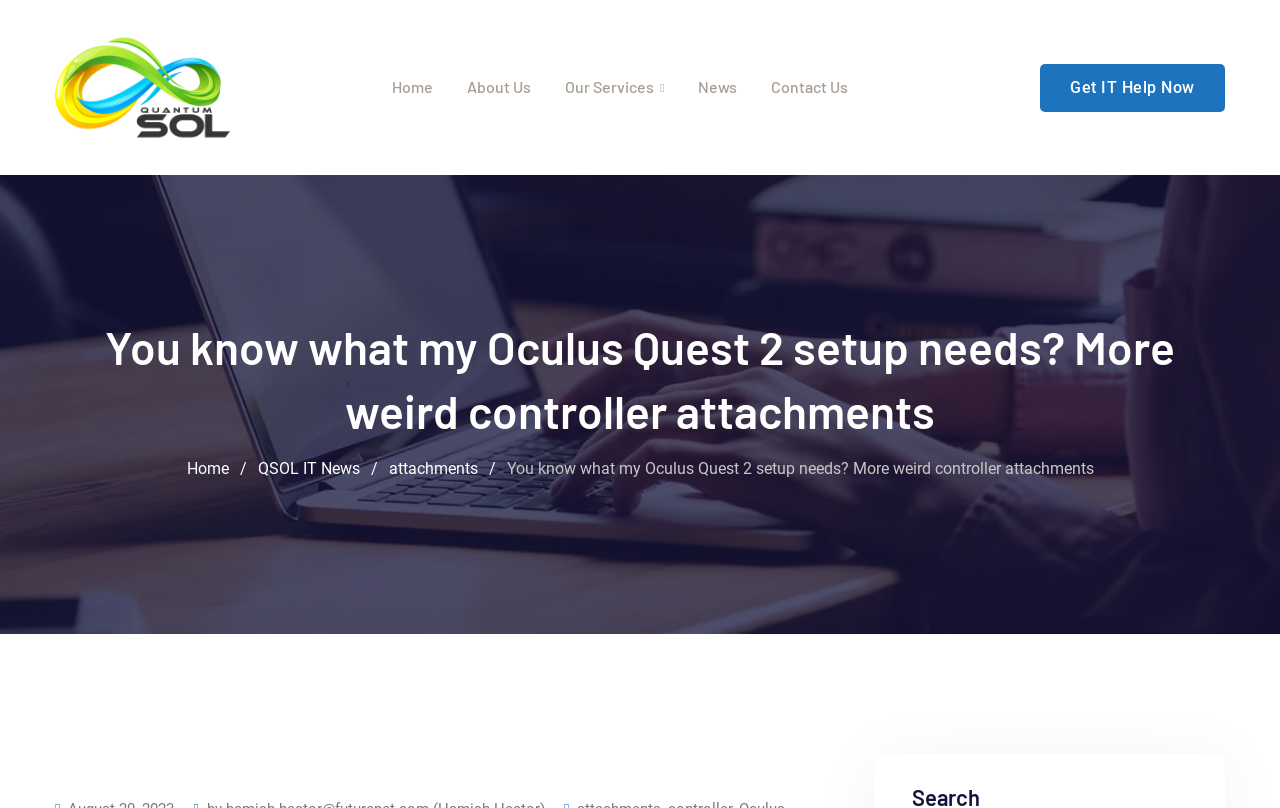Identify the bounding box coordinates necessary to click and complete the given instruction: "Read the article title".

[0.043, 0.39, 0.957, 0.549]